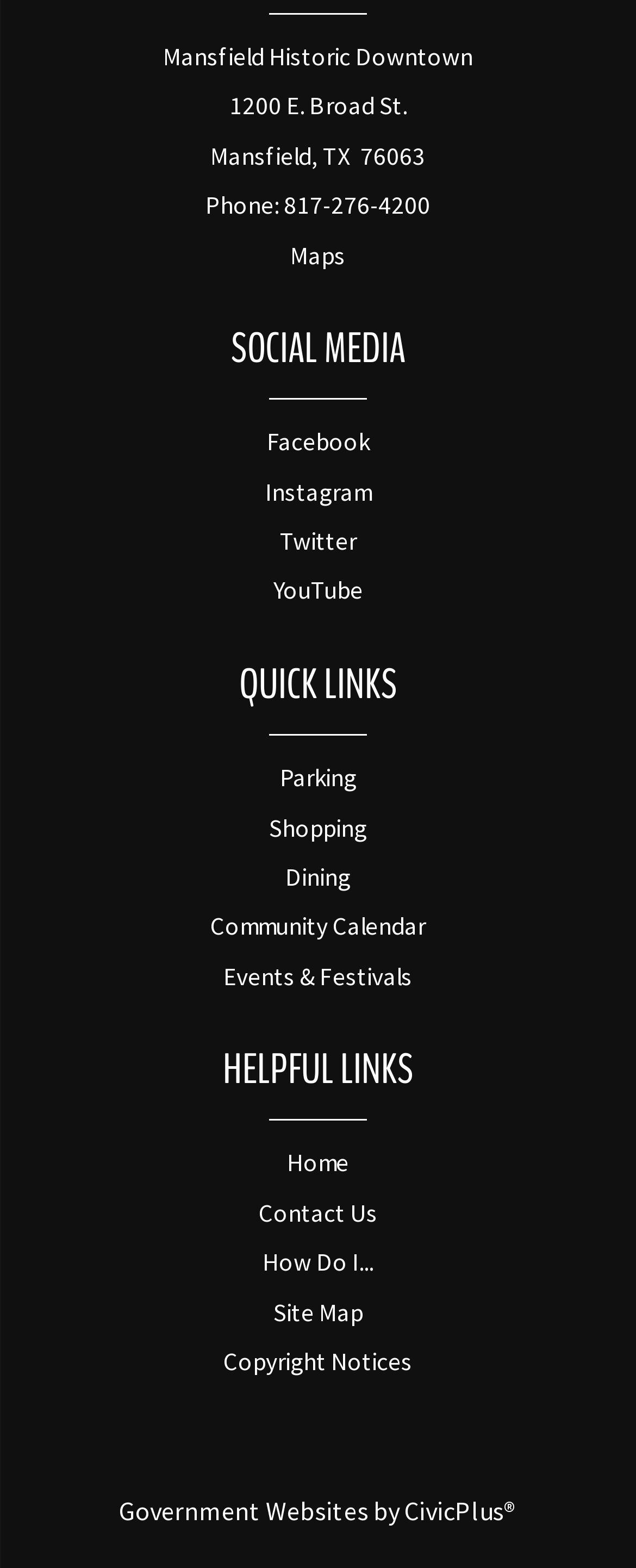Please specify the bounding box coordinates of the element that should be clicked to execute the given instruction: 'Go to home page'. Ensure the coordinates are four float numbers between 0 and 1, expressed as [left, top, right, bottom].

[0.451, 0.732, 0.549, 0.752]